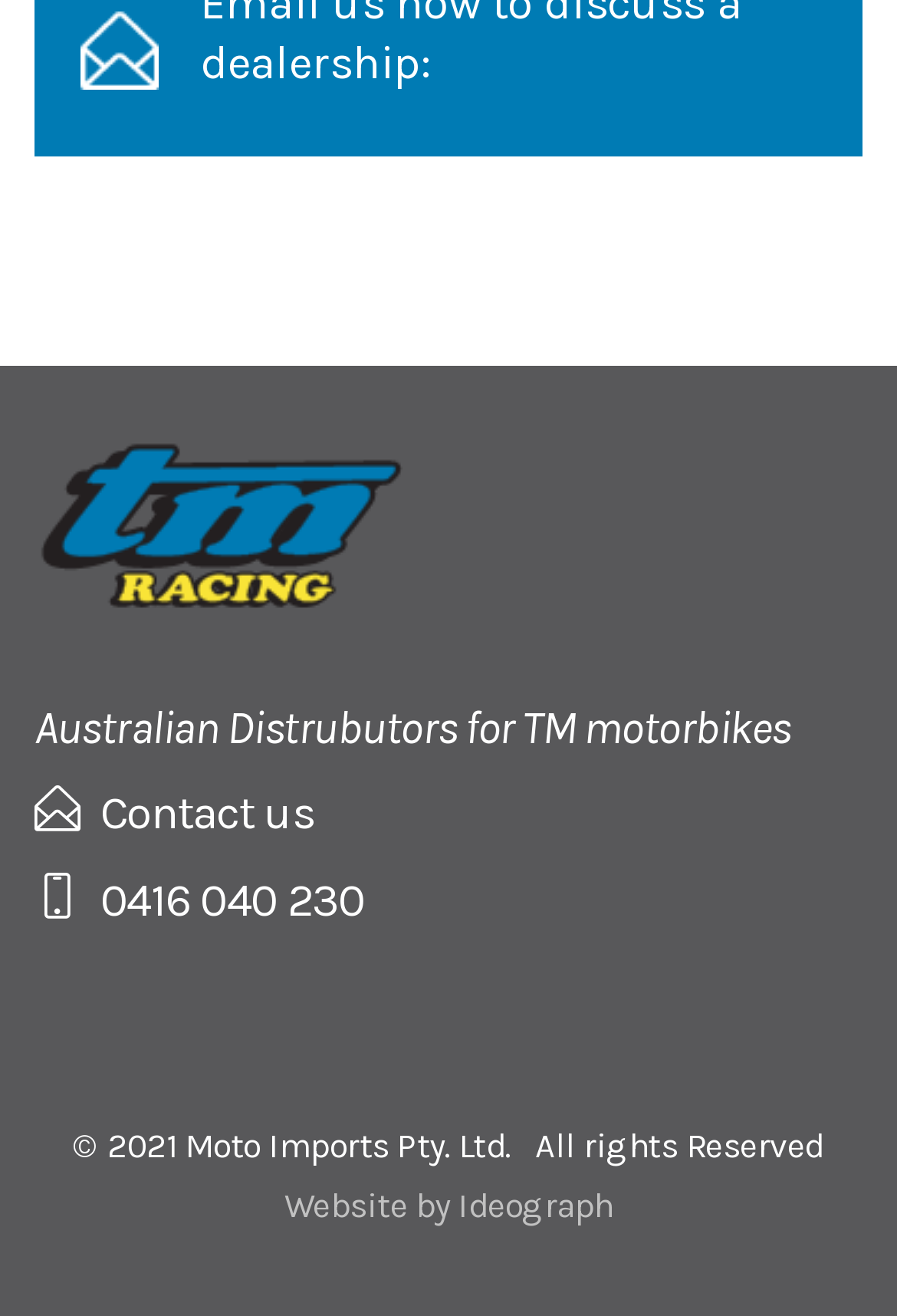Please find the bounding box for the UI component described as follows: "alt="logo"".

[0.038, 0.389, 0.449, 0.429]